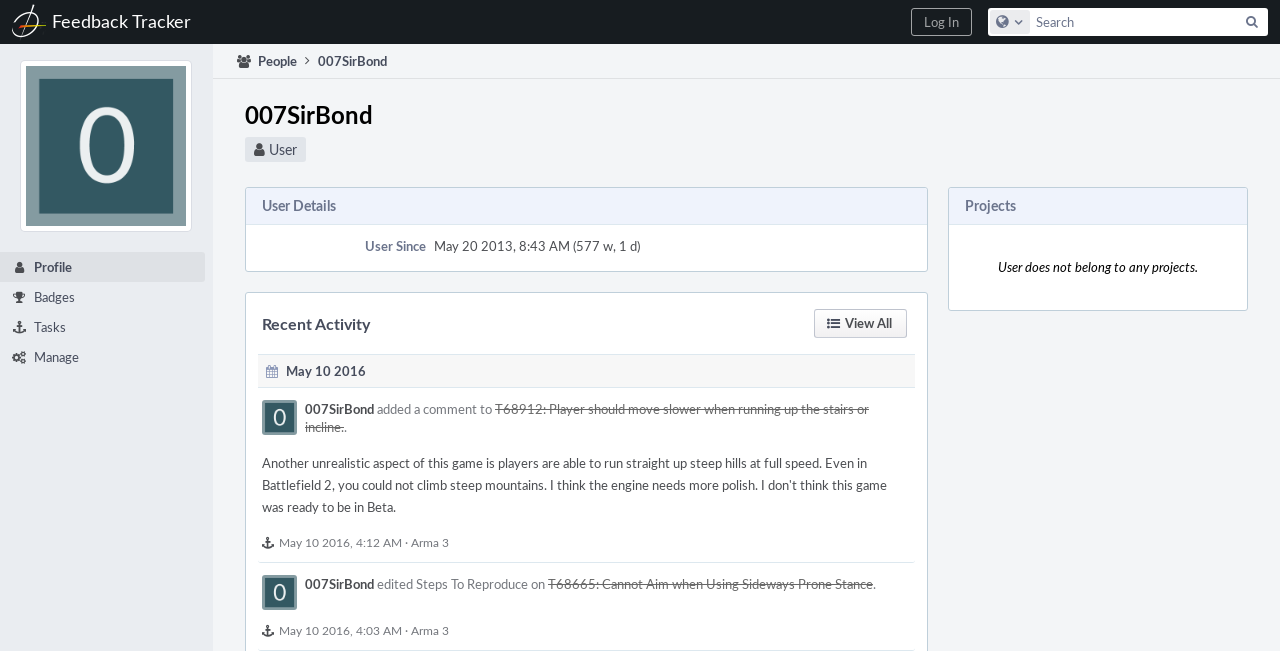Answer the question with a brief word or phrase:
What is the name of the game related to task 'T68665'?

Arma 3